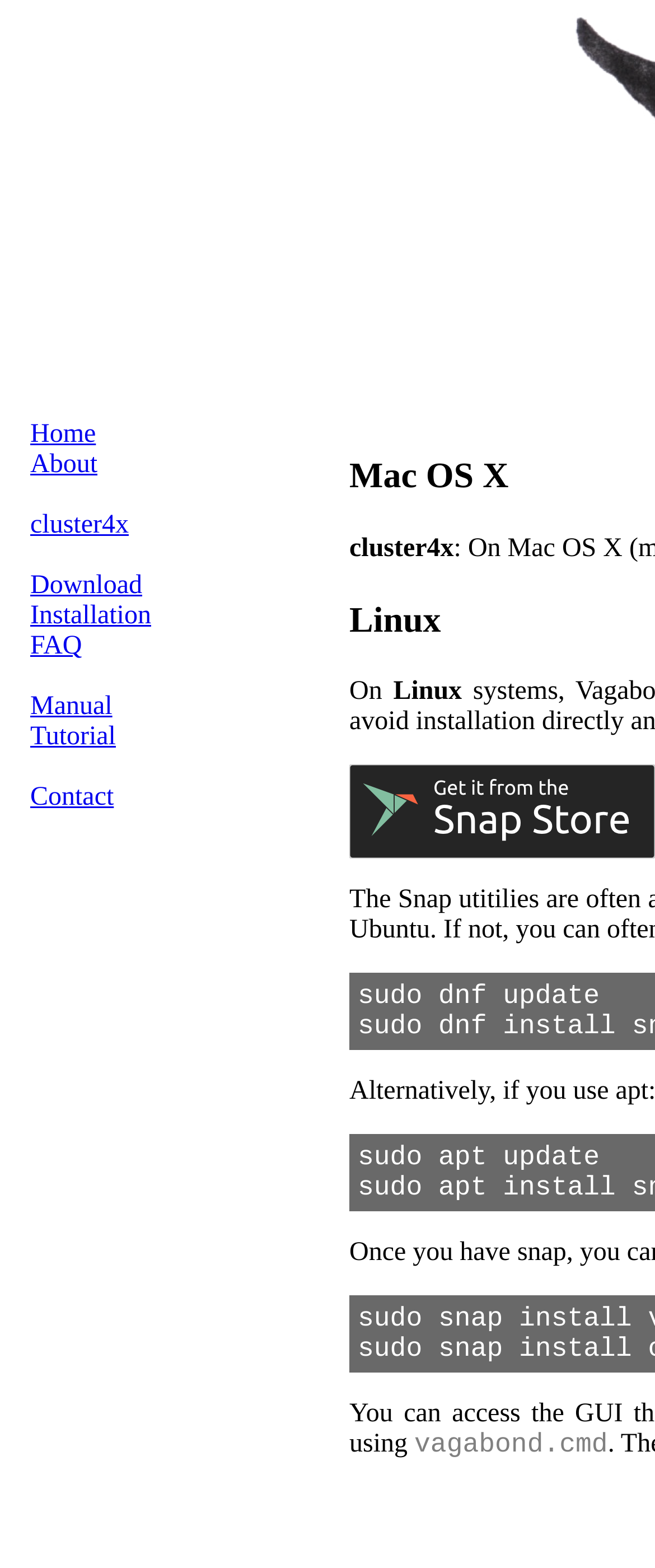Please locate the bounding box coordinates of the region I need to click to follow this instruction: "Click on the Get it from the Snap Store link".

[0.533, 0.534, 1.0, 0.552]